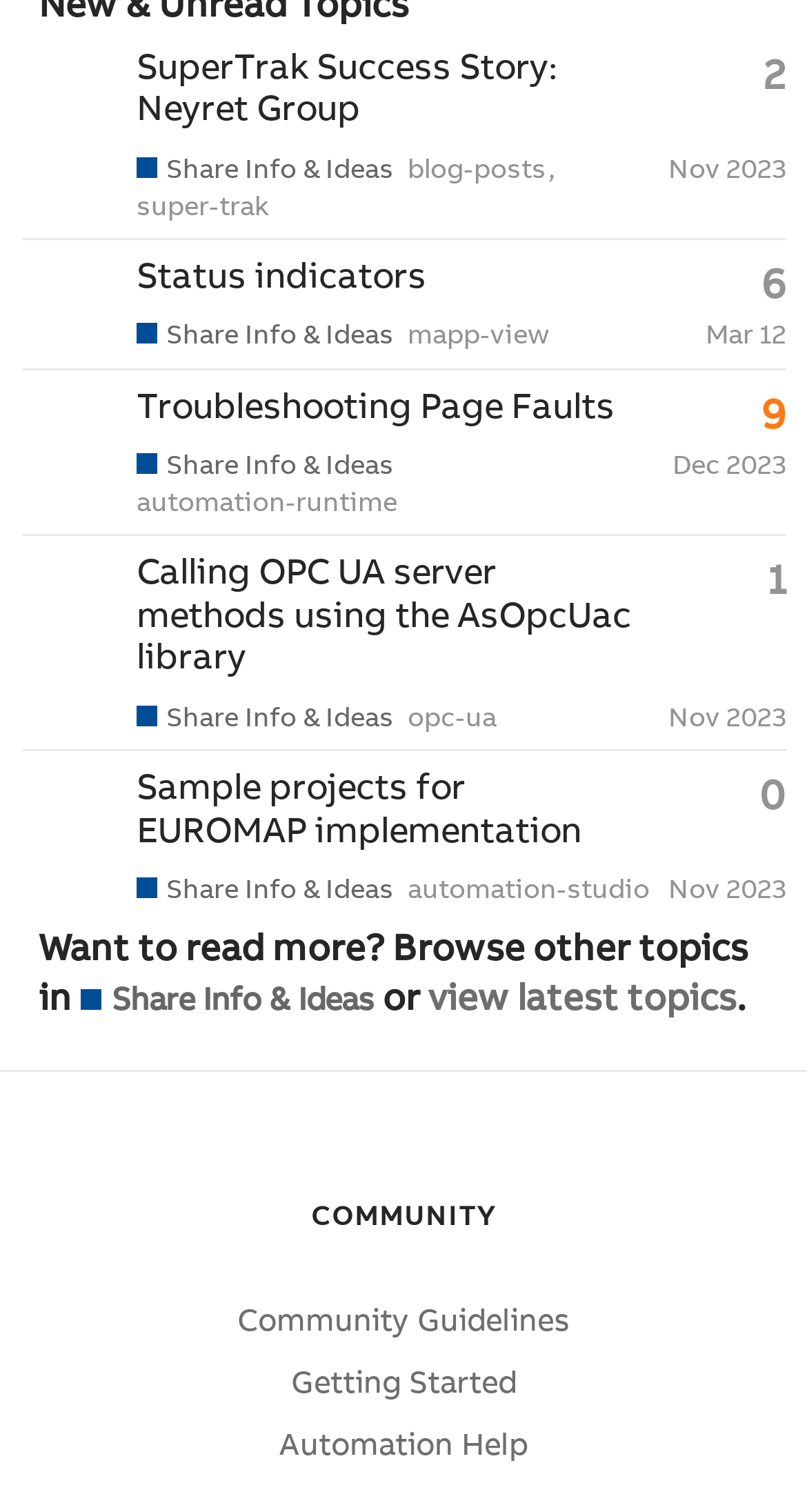Could you locate the bounding box coordinates for the section that should be clicked to accomplish this task: "Read the community guidelines".

[0.294, 0.859, 0.706, 0.885]